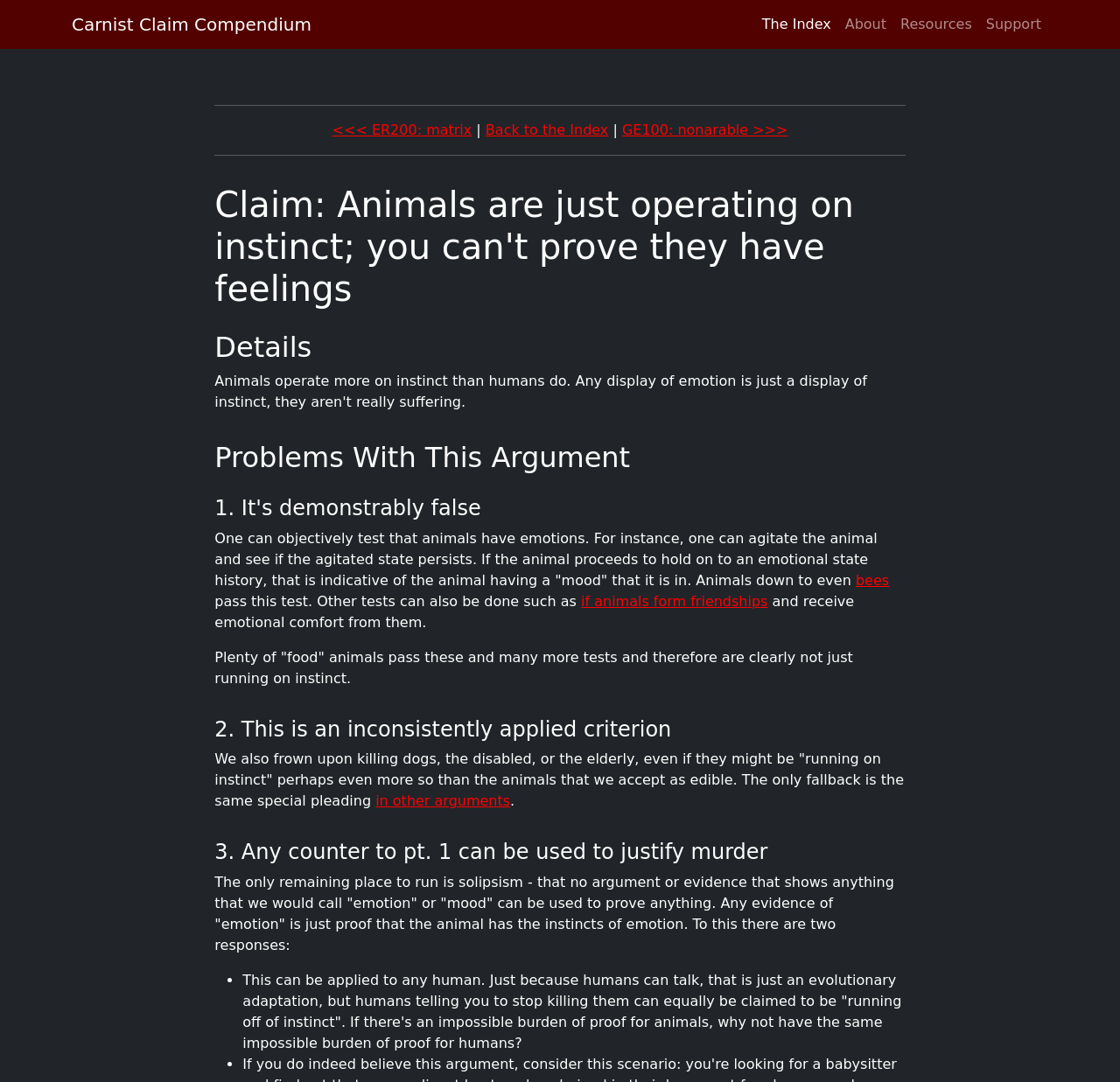Based on the image, give a detailed response to the question: What is the test mentioned to prove animals have emotions?

According to the webpage, one of the tests mentioned to prove animals have emotions is to agitate the animal and see if the agitated state persists. This is mentioned in the StaticText element with the text 'One can objectively test that animals have emotions. For instance, one can agitate the animal and see if the agitated state persists.'